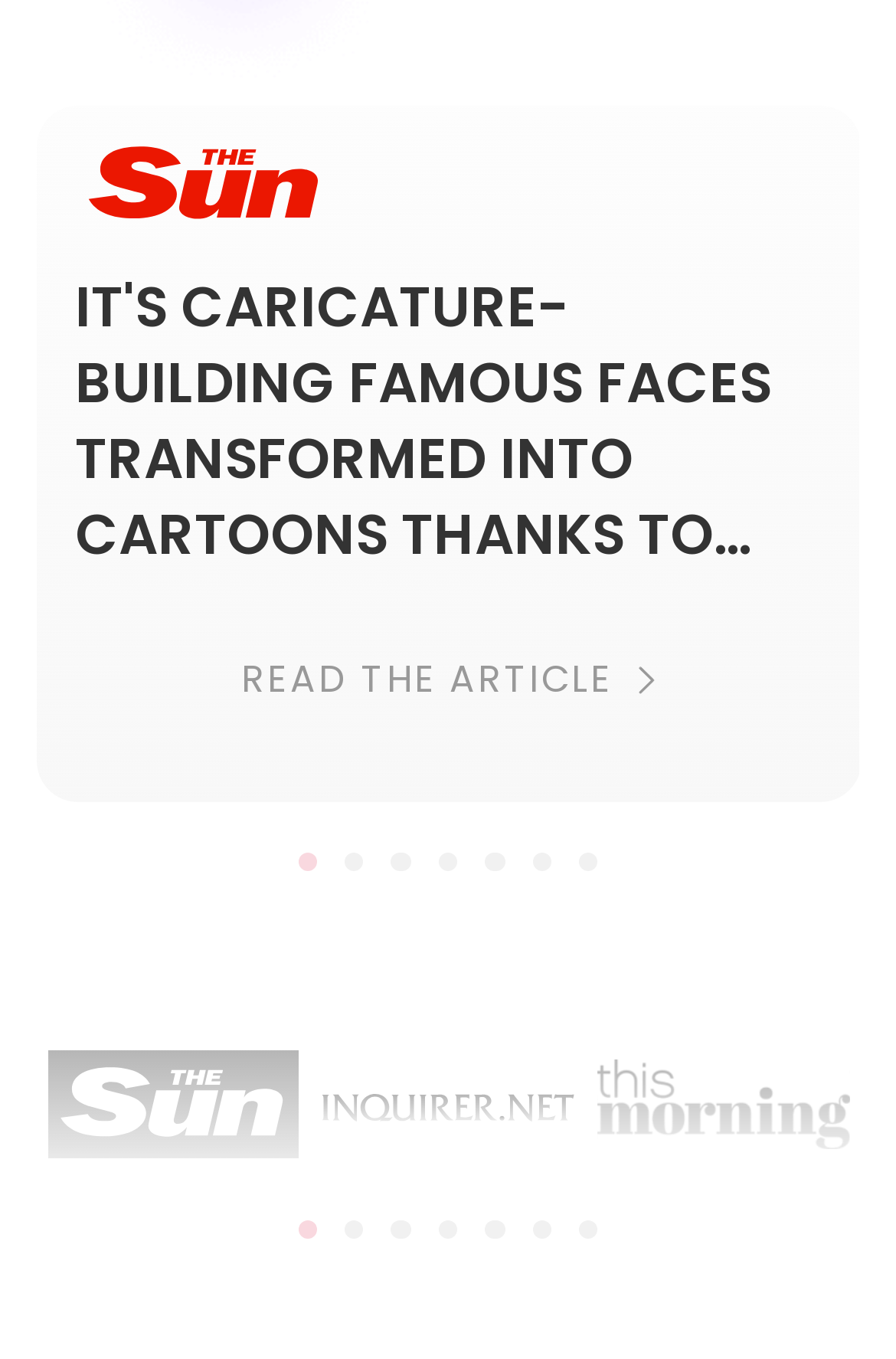Please answer the following question using a single word or phrase: What is the purpose of the buttons at the top?

Slide navigation